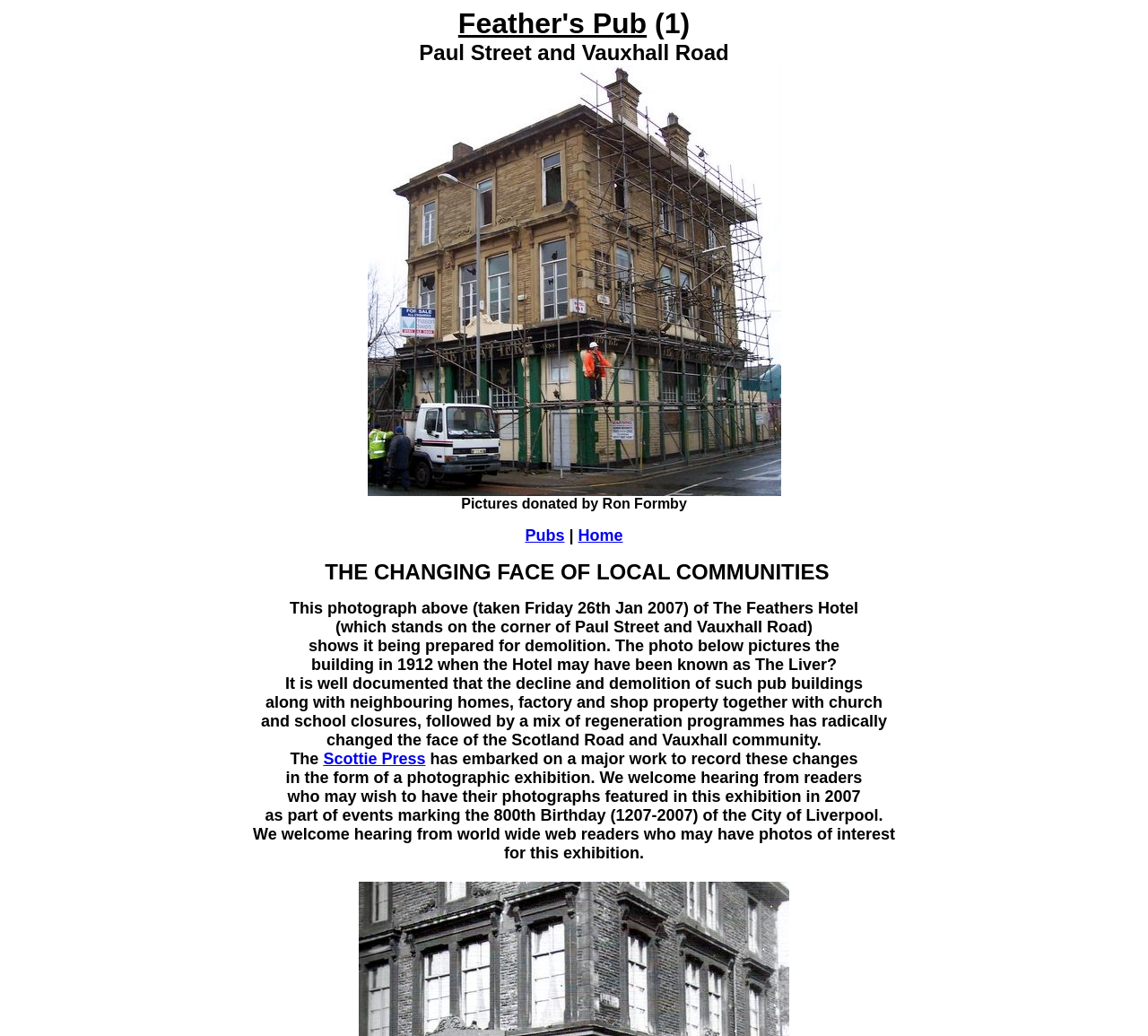Give a short answer using one word or phrase for the question:
What is the purpose of the Scottie Press?

To record changes in the community